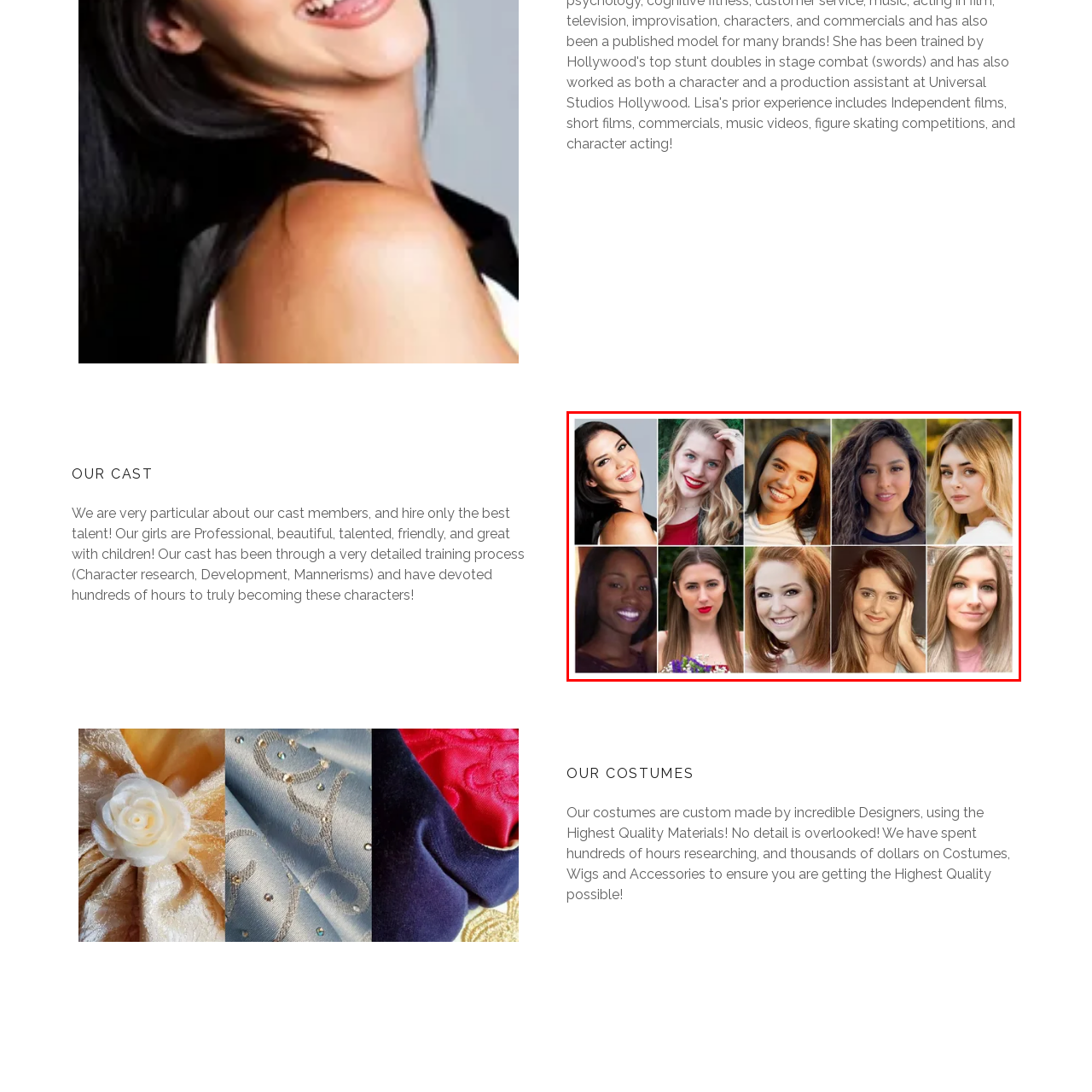What is the purpose of highlighting the women's professionalism, beauty, and friendliness?
Focus on the image highlighted by the red bounding box and give a comprehensive answer using the details from the image.

According to the caption, the accompanying text emphasizes the importance of hiring only the best talent, highlighting their professionalism, beauty, and friendliness, suggesting that these women are integral to a captivating performance or event, enhancing the overall experience for participants and audiences alike.